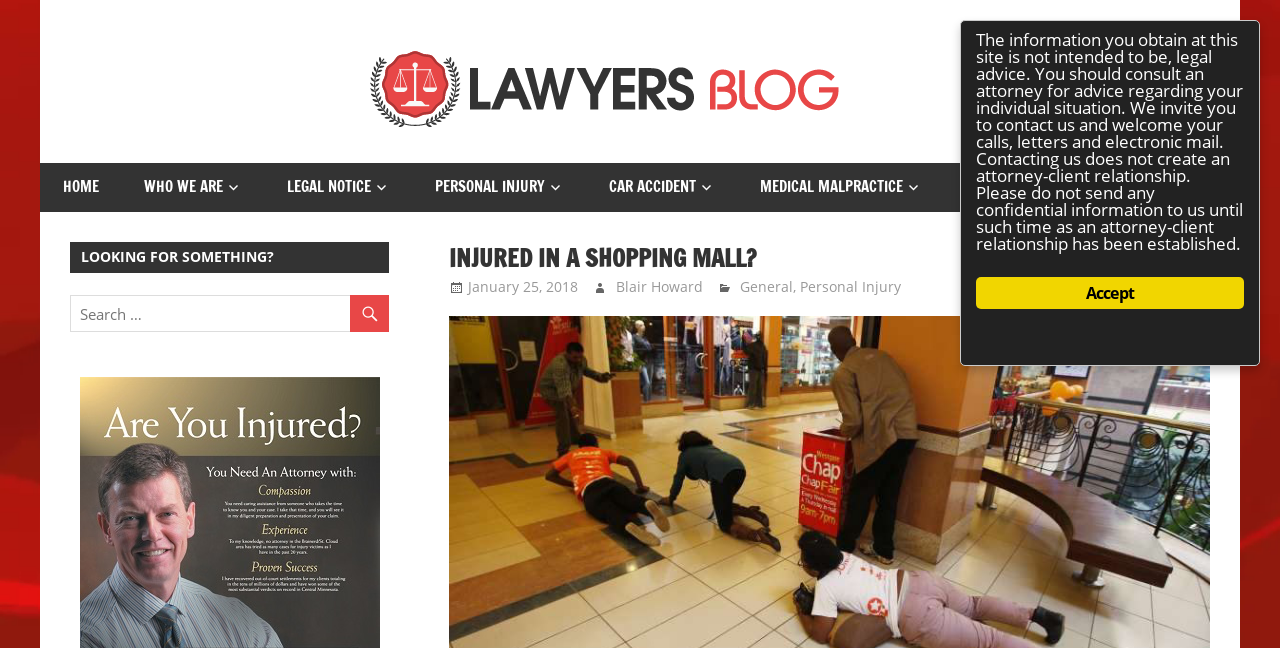Please specify the bounding box coordinates in the format (top-left x, top-left y, bottom-right x, bottom-right y), with all values as floating point numbers between 0 and 1. Identify the bounding box of the UI element described by: Legal Notice

[0.206, 0.252, 0.322, 0.327]